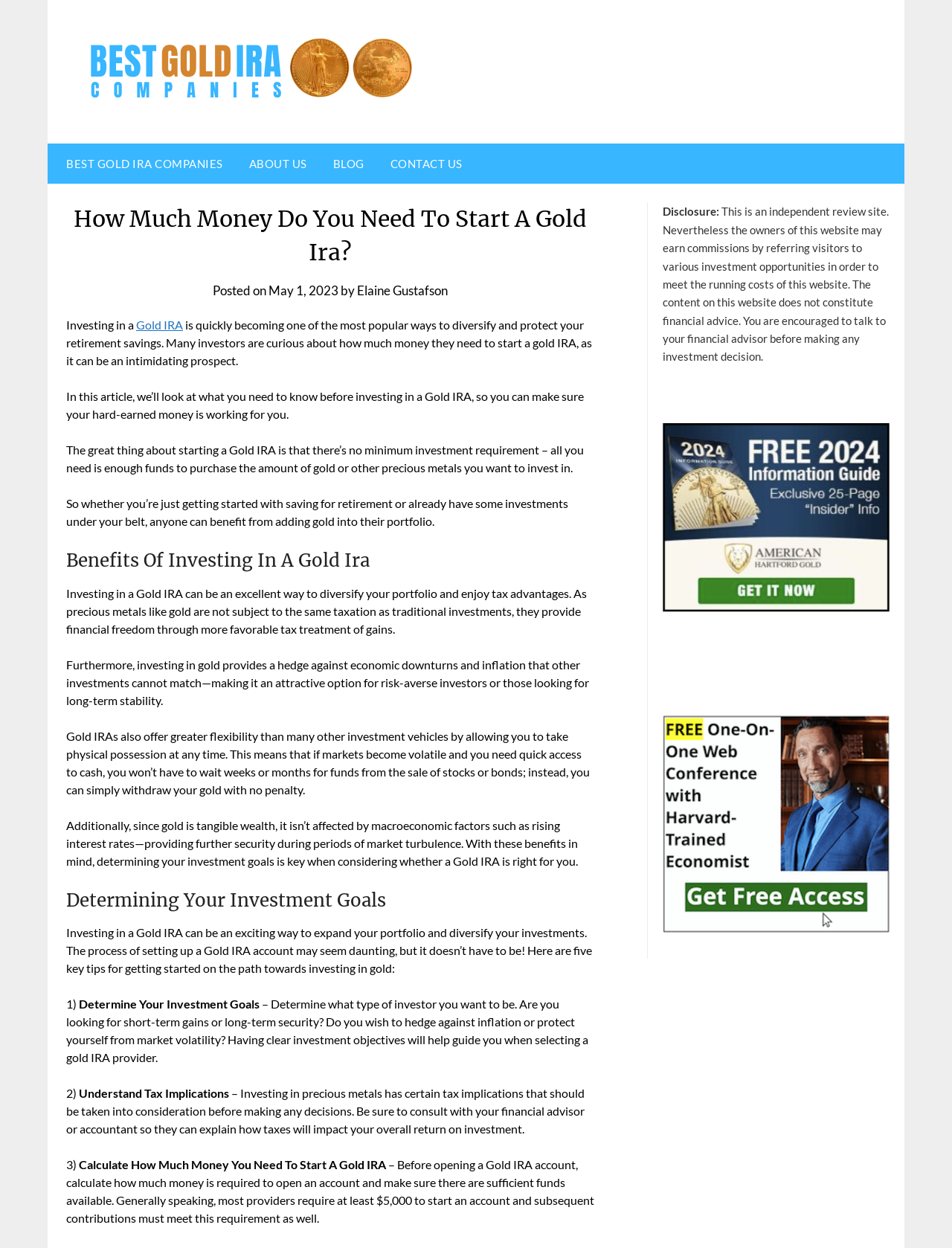Determine the heading of the webpage and extract its text content.

How Much Money Do You Need To Start A Gold Ira?